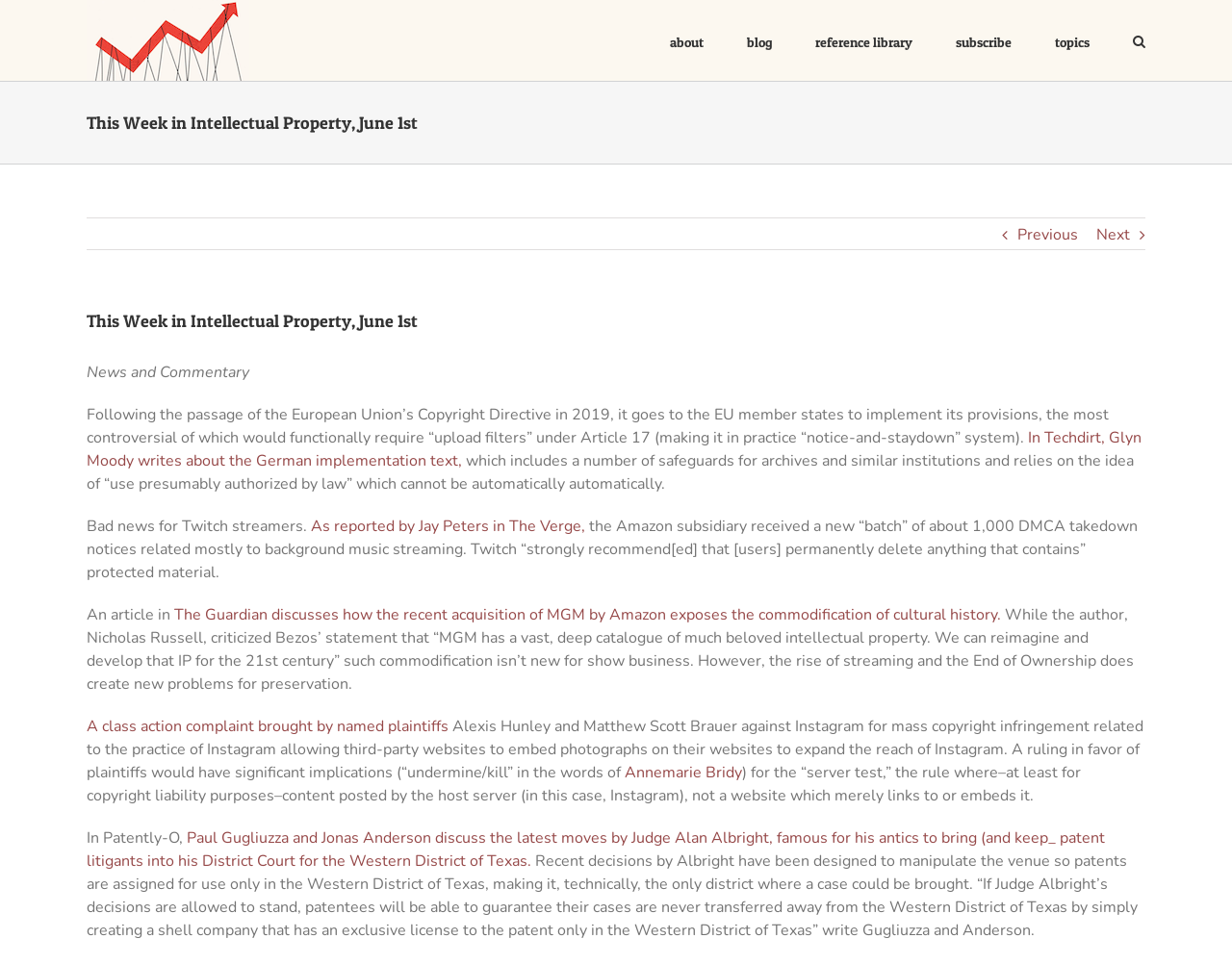Refer to the image and provide an in-depth answer to the question: 
What is the name of the judge mentioned in the article about patent litigants?

I found the answer by reading the text 'In Patently-O, Paul Gugliuzza and Jonas Anderson discuss the latest moves by Judge Alan Albright...' which indicates that the judge mentioned is Judge Alan Albright.